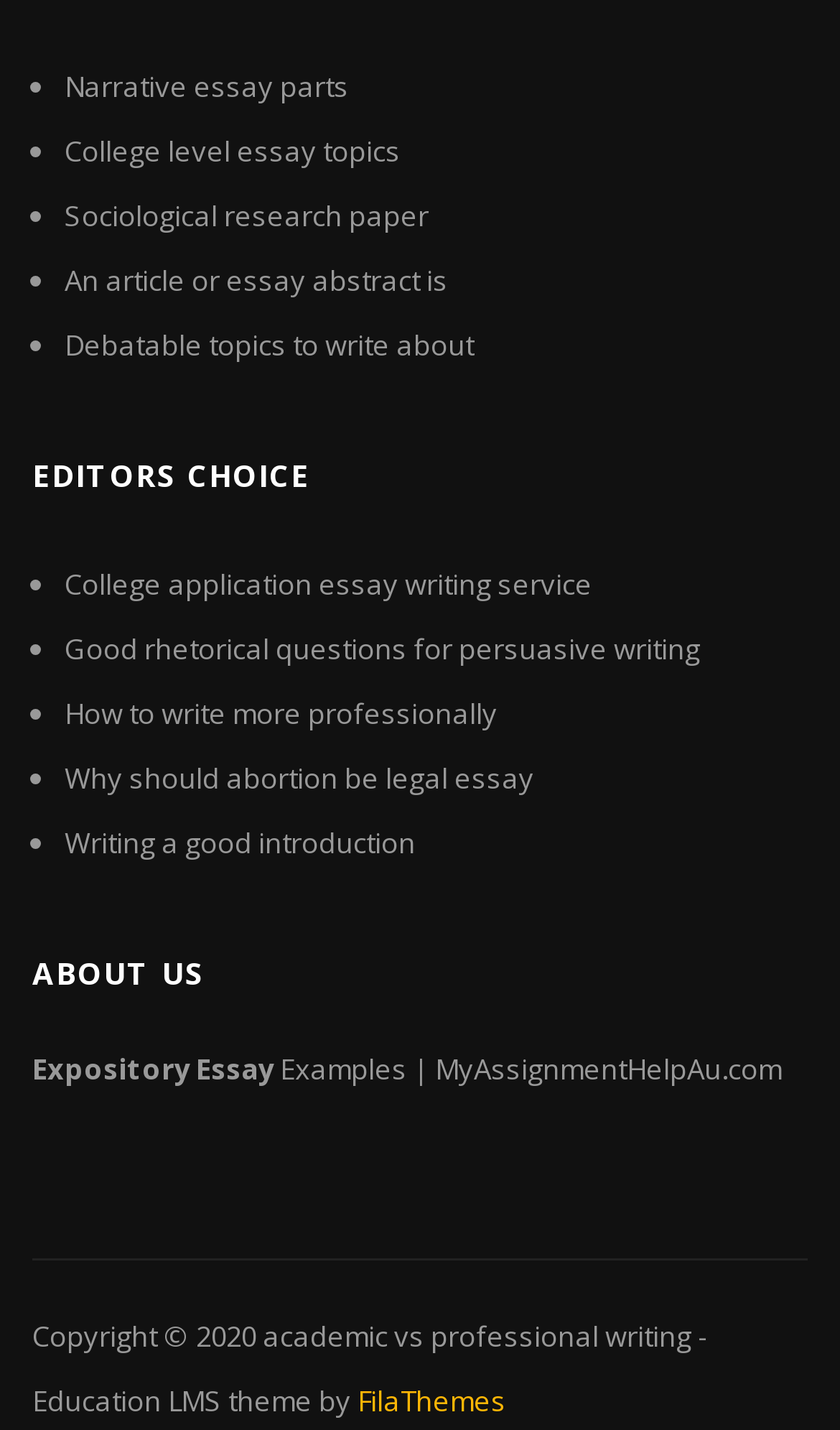Show the bounding box coordinates for the HTML element as described: "academic vs professional writing".

[0.313, 0.92, 0.823, 0.947]